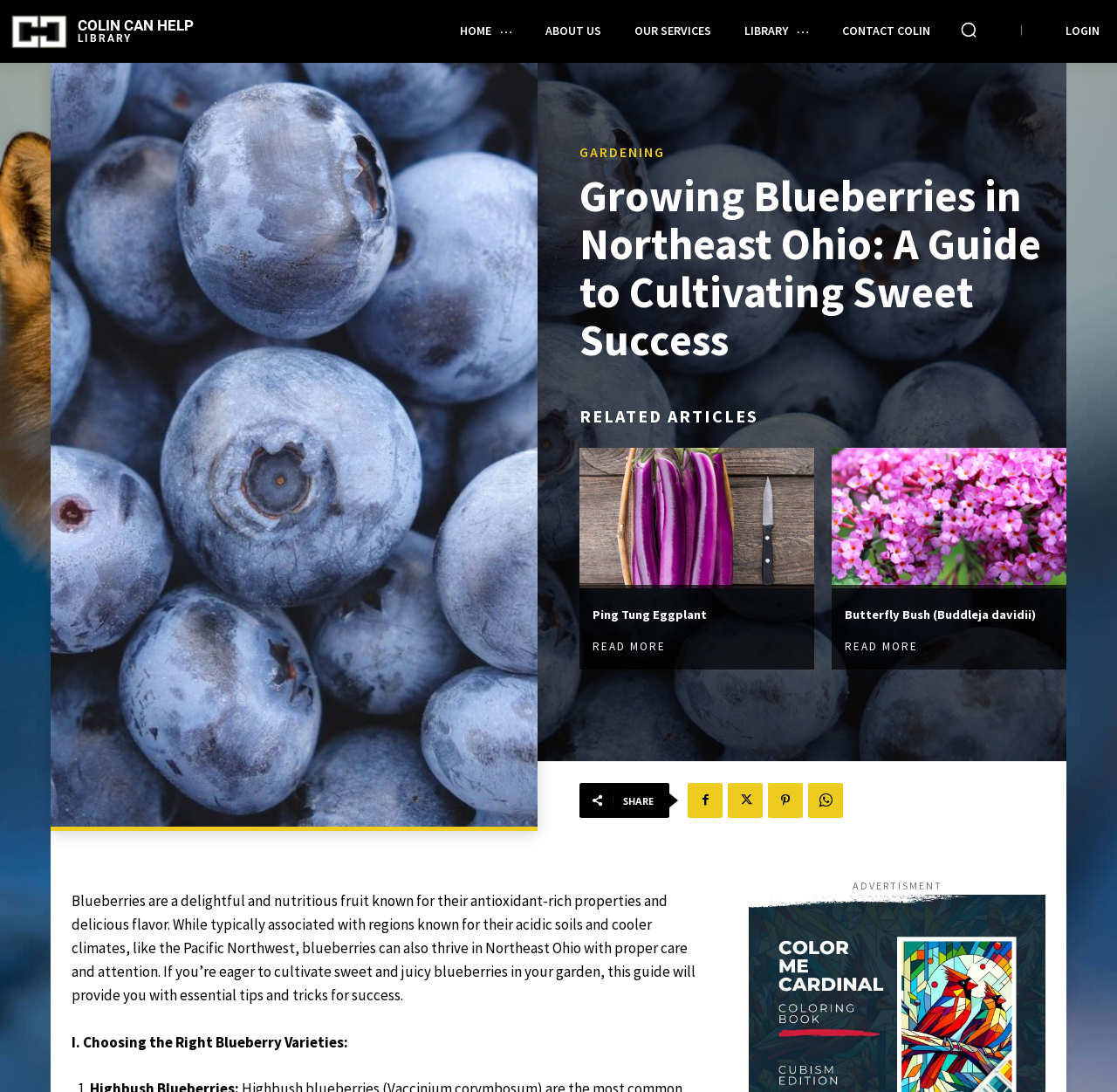Could you locate the bounding box coordinates for the section that should be clicked to accomplish this task: "Search for something".

[0.859, 0.019, 0.875, 0.035]